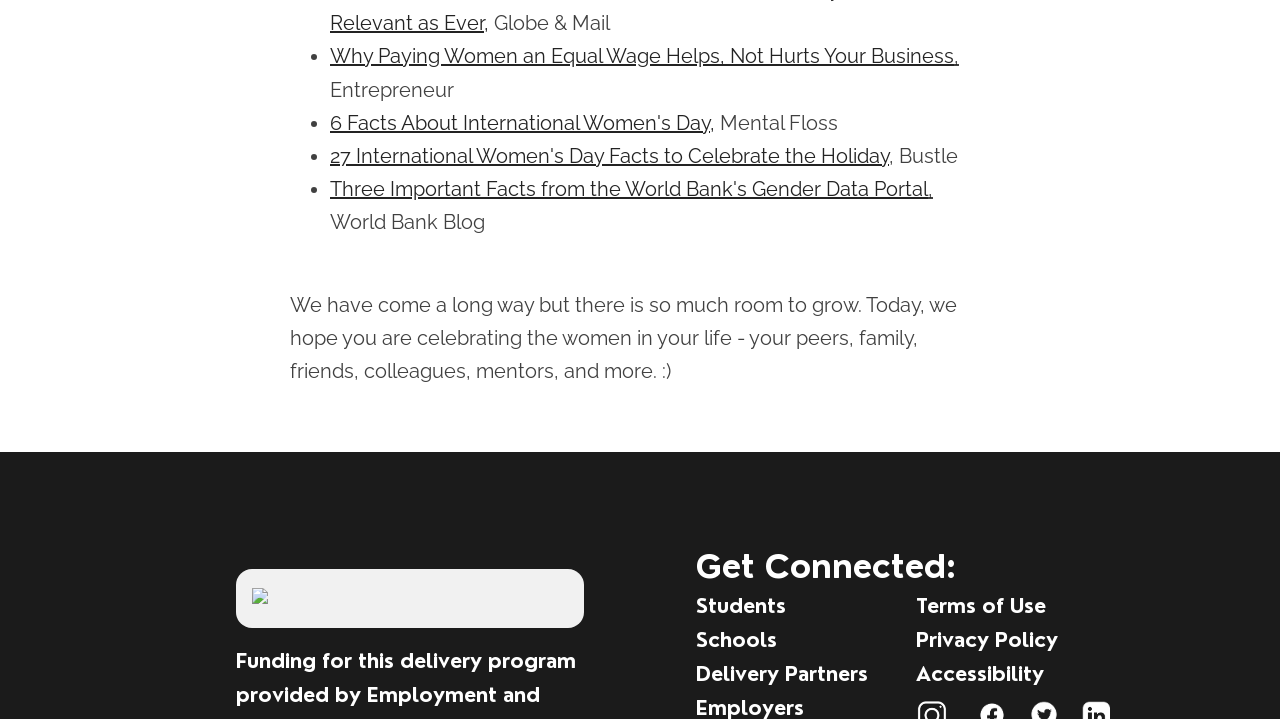Is there an image on the webpage? Examine the screenshot and reply using just one word or a brief phrase.

Yes